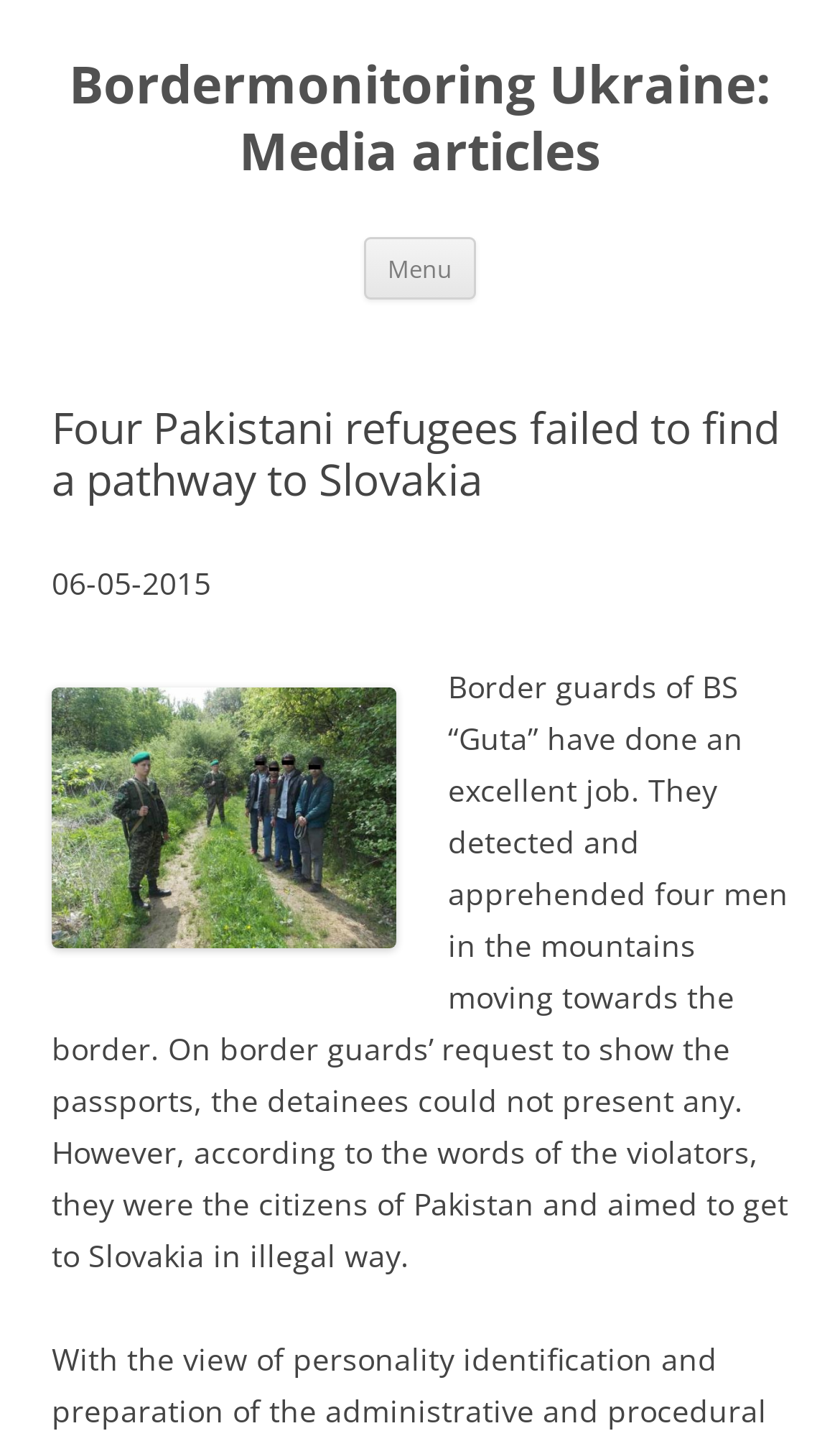Locate the UI element described as follows: "Bordermonitoring Ukraine: Media articles". Return the bounding box coordinates as four float numbers between 0 and 1 in the order [left, top, right, bottom].

[0.062, 0.036, 0.938, 0.129]